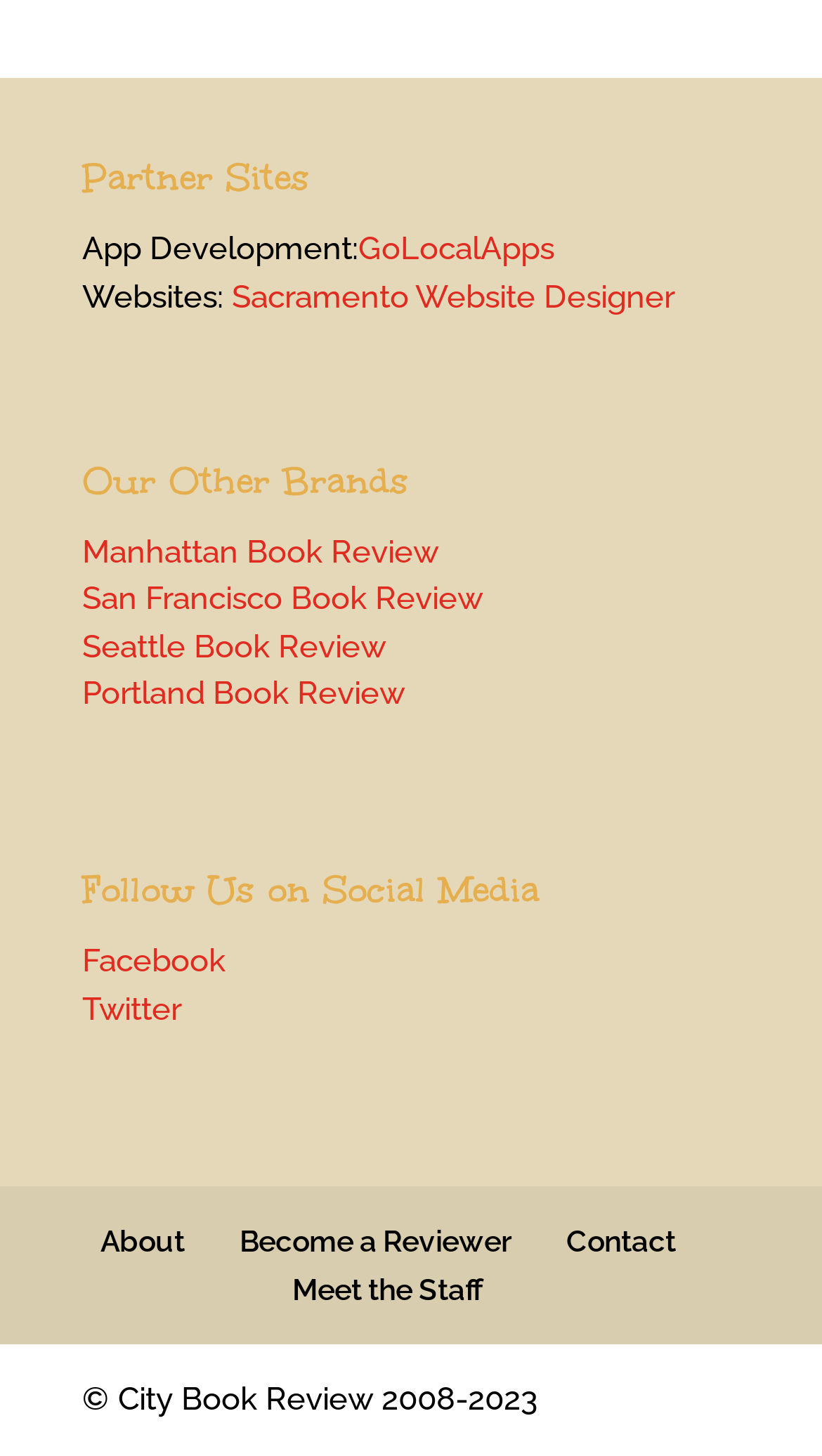Respond with a single word or short phrase to the following question: 
What is the year range of the copyright?

2008-2023